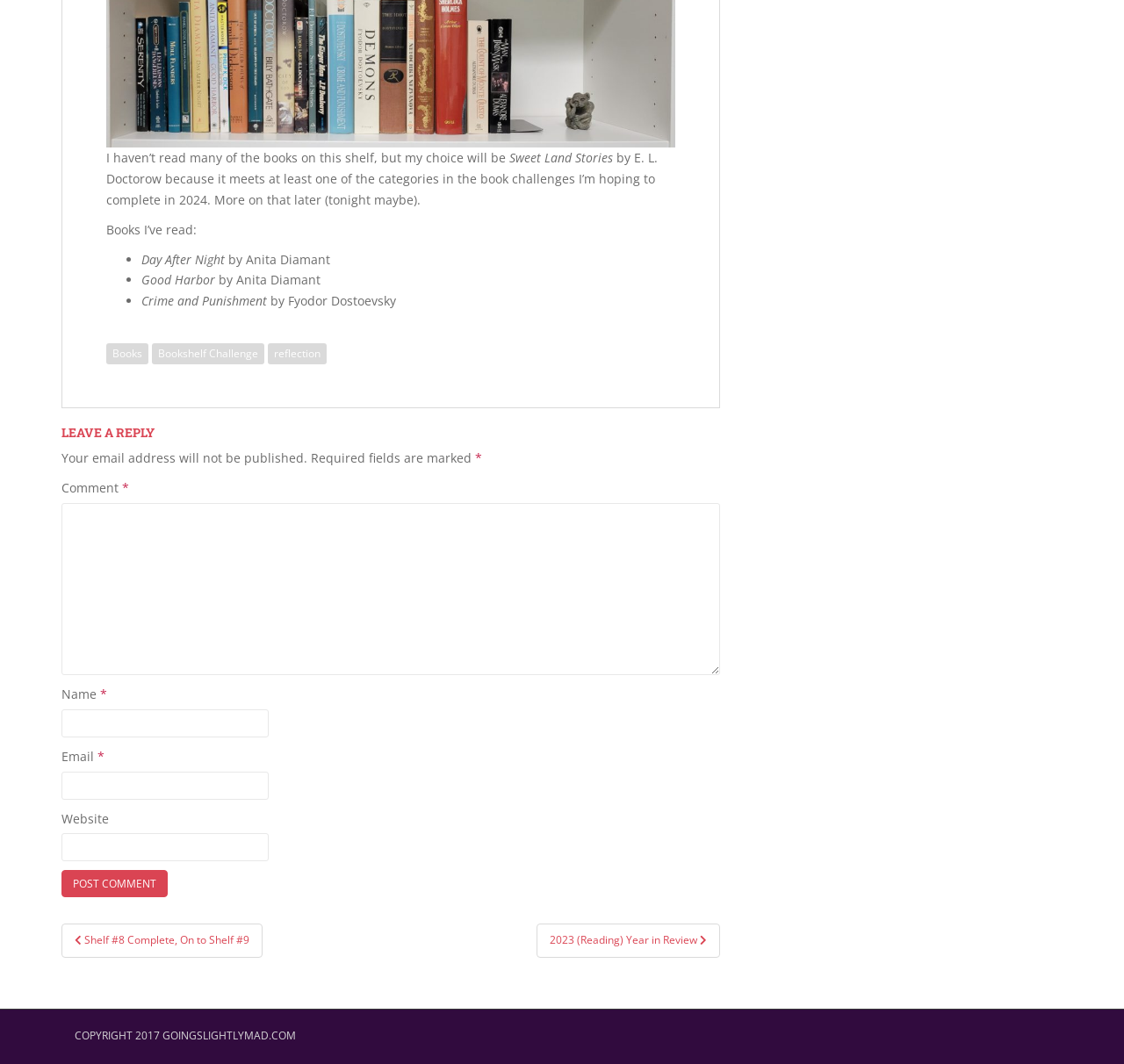What is the author of the book 'Crime and Punishment'?
Please provide an in-depth and detailed response to the question.

The question asks for the author of the book 'Crime and Punishment'. In the list of books, 'Crime and Punishment' is listed with the author 'by Fyodor Dostoevsky', indicating that Fyodor Dostoevsky is the author of the book.